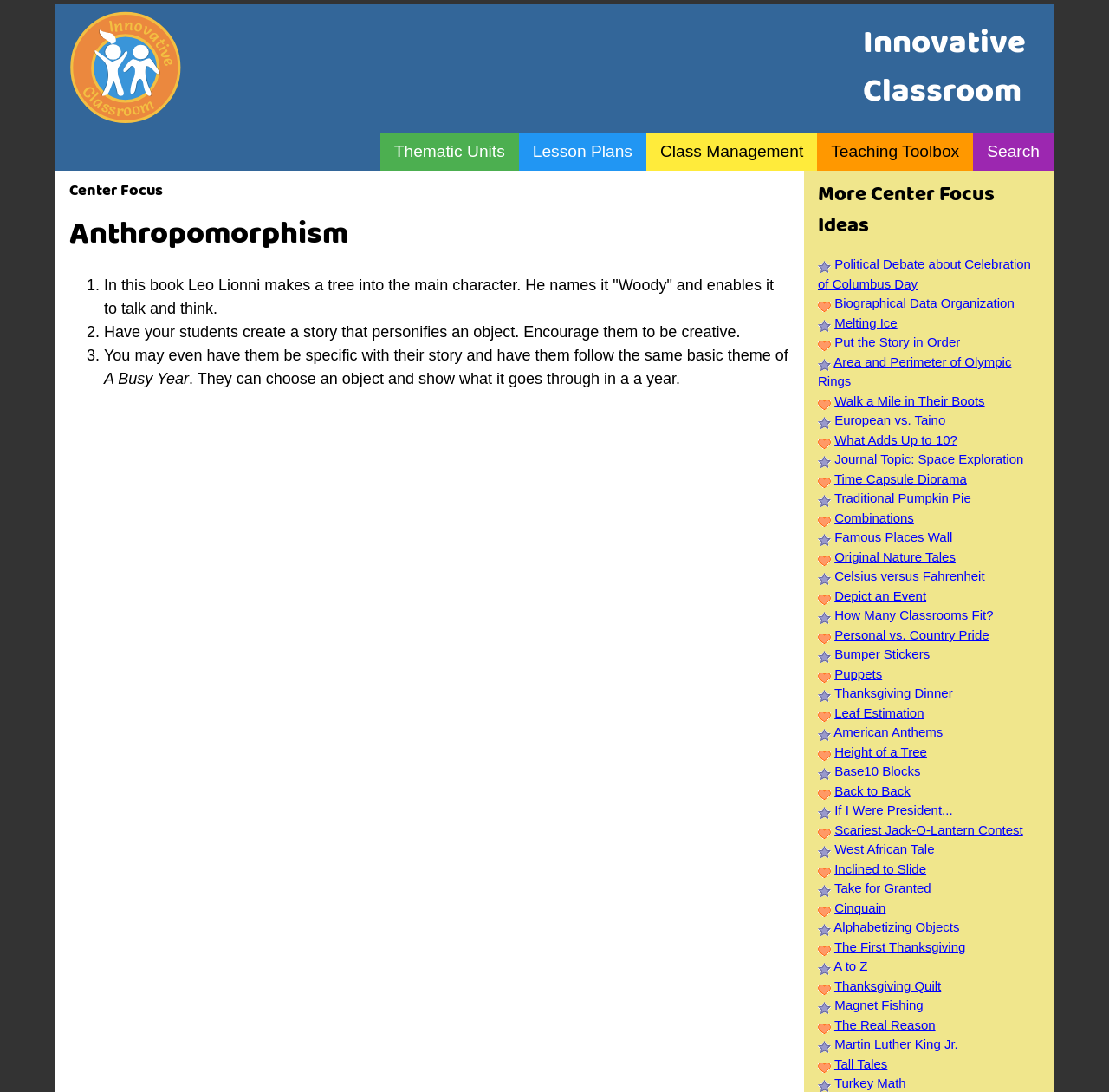What is the format of the 'More Center Focus Ideas' section?
Answer with a single word or short phrase according to what you see in the image.

List